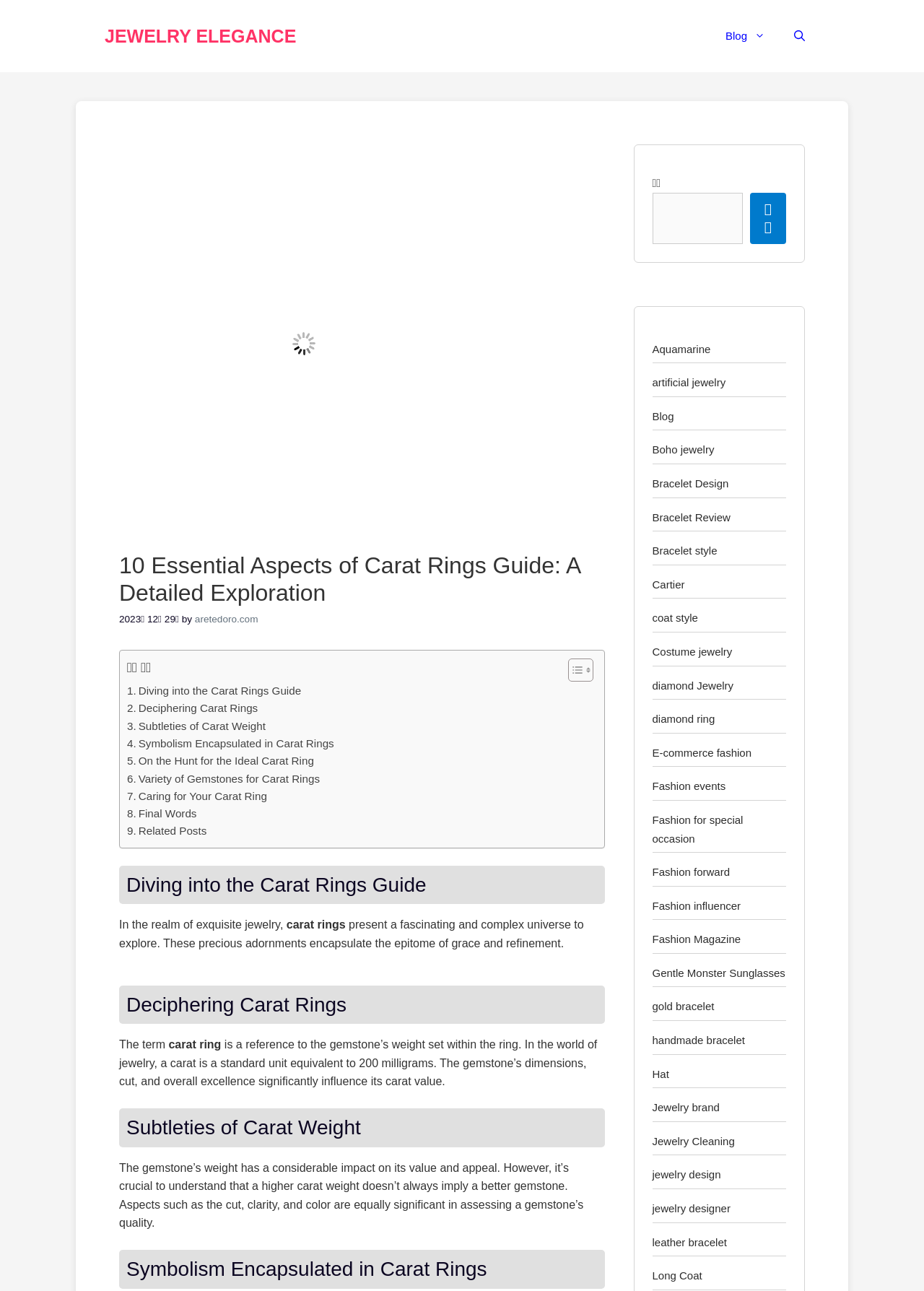Specify the bounding box coordinates for the region that must be clicked to perform the given instruction: "Open the search bar".

[0.844, 0.011, 0.887, 0.045]